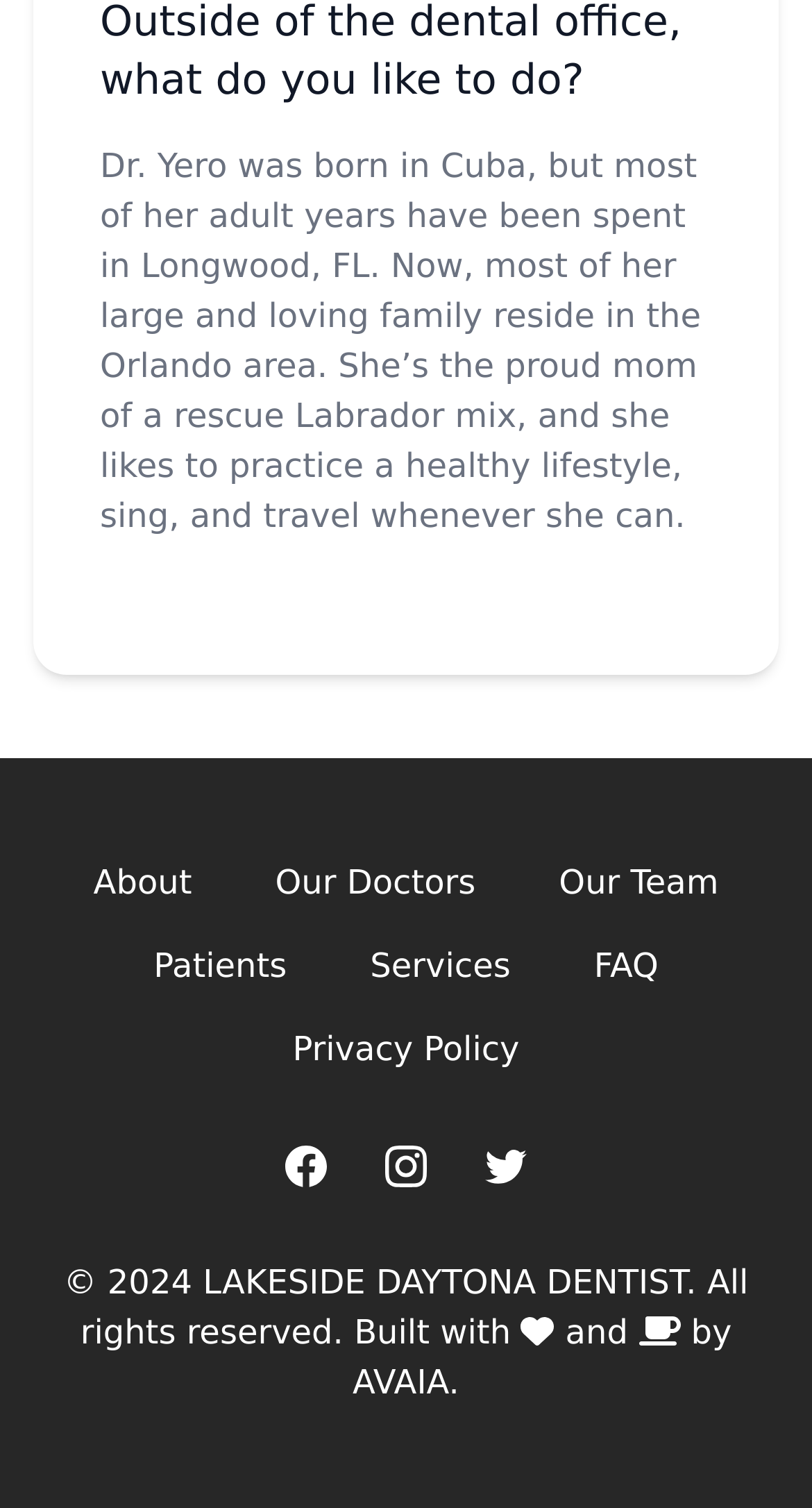Identify the coordinates of the bounding box for the element described below: "Twitter". Return the coordinates as four float numbers between 0 and 1: [left, top, right, bottom].

[0.592, 0.757, 0.654, 0.79]